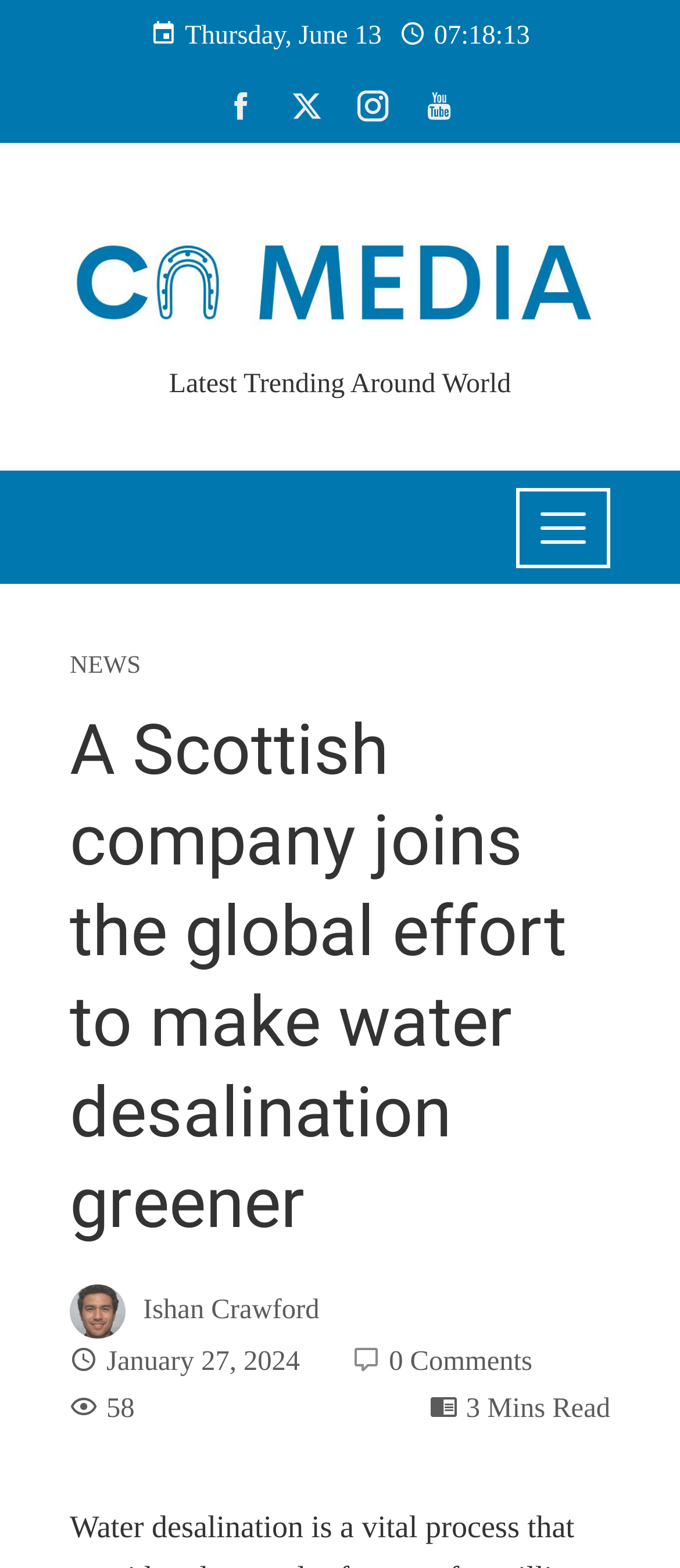Based on the image, provide a detailed response to the question:
What is the date of the article?

I found the date of the article by looking at the time element, which is located at the bottom of the page, and it says 'January 27, 2024'.